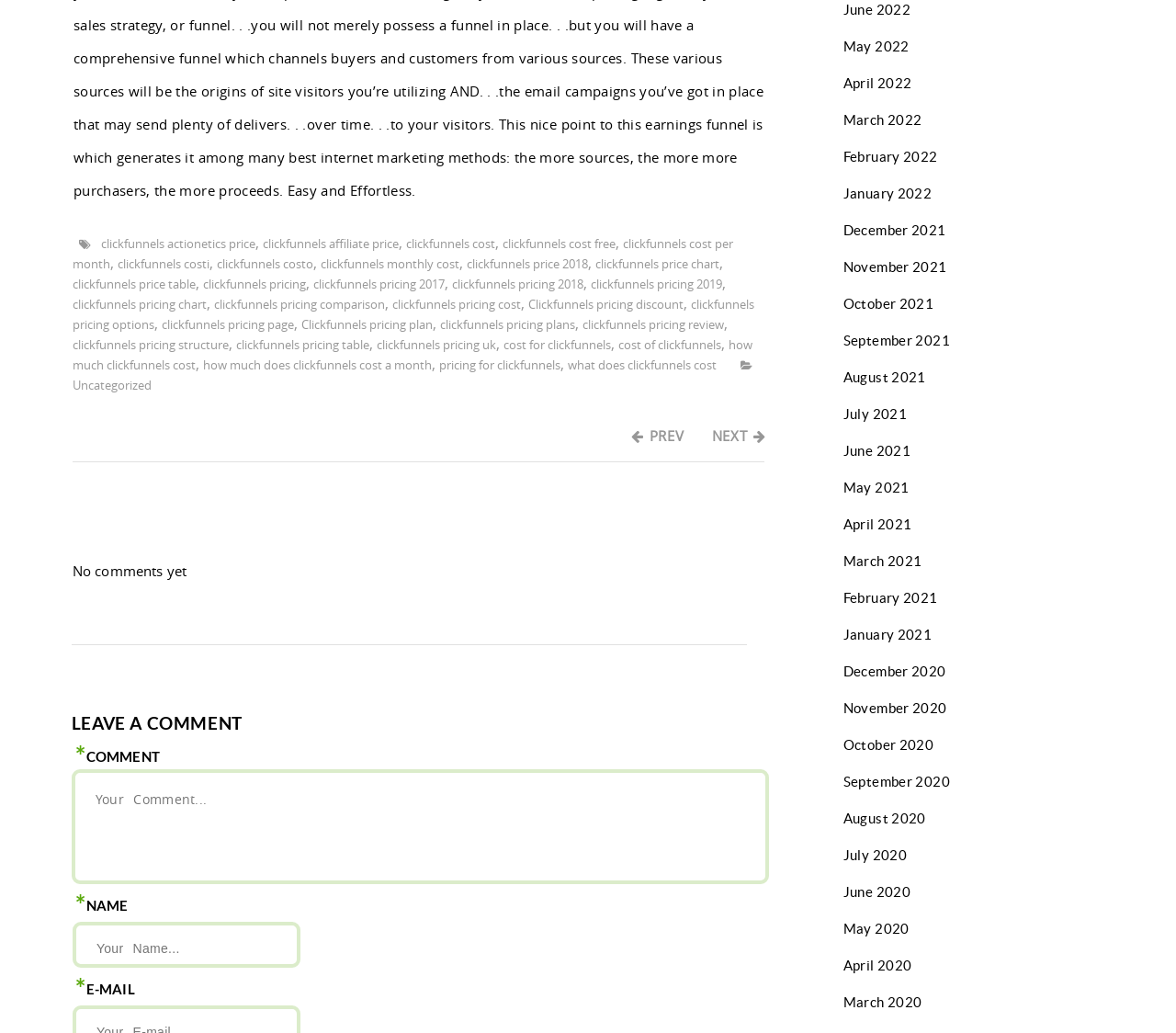What is the topic of the webpage?
Using the image as a reference, give an elaborate response to the question.

Based on the numerous links and text on the webpage, it appears that the topic of the webpage is related to Clickfunnels pricing, including its cost, plans, and comparisons.